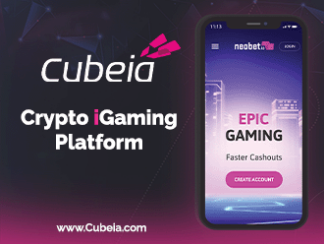Explain the image thoroughly, mentioning every notable detail.

The image features a promotional graphic for Cubeia, a crypto iGaming platform. It showcases a sleek smartphone displaying a vibrant and engaging interface that reads "EPIC GAMING" along with the tagline "Faster Cashouts." The design incorporates a modern aesthetic with a gradient background, blending purple and black hues that enhance the digital feel. The Cubeia logo is prominently positioned at the top left, emphasizing the brand identity. Below the smartphone, the website URL "www.Cubeia.com" invites viewers to visit for more information. This graphic effectively communicates the innovative and fast-paced nature of Cubeia's gaming services, appealing to tech-savvy users and gamers alike.